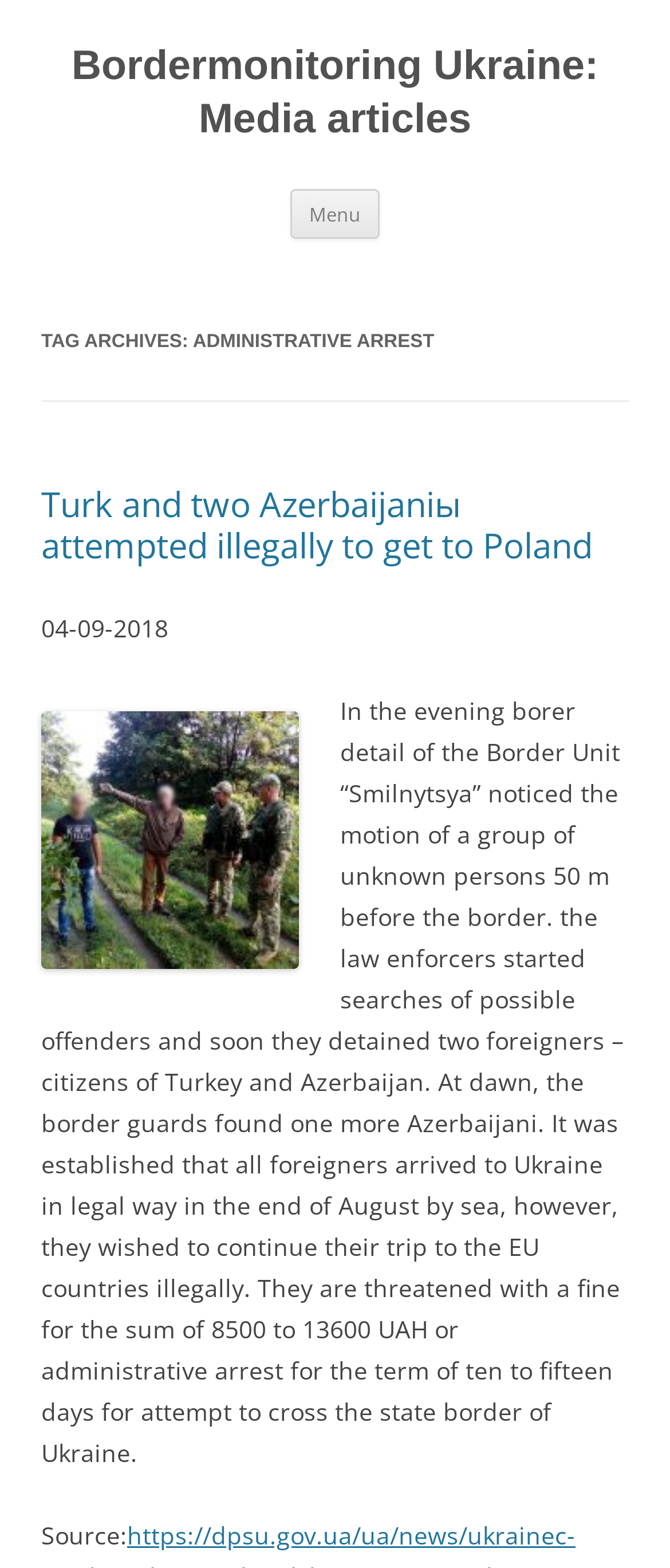Locate and generate the text content of the webpage's heading.

Bordermonitoring Ukraine: Media articles